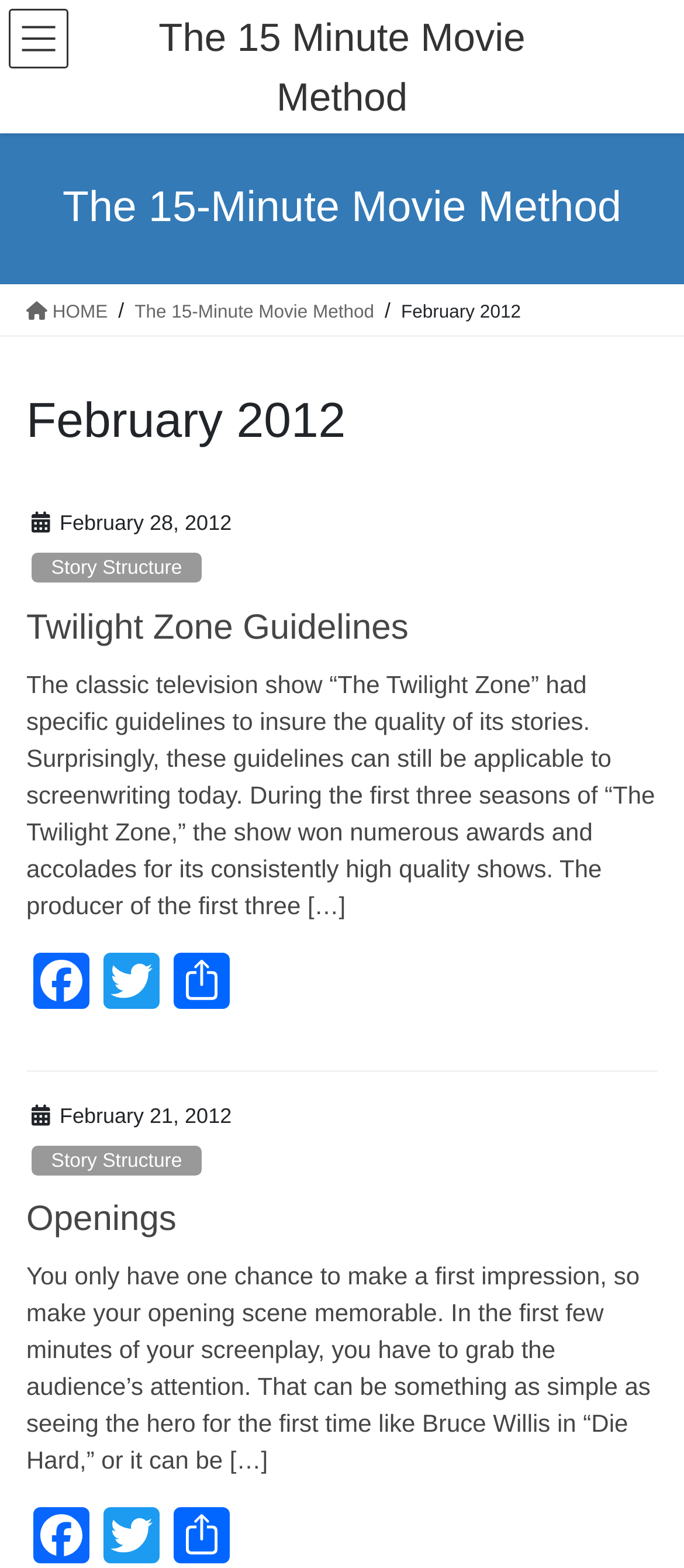Give a succinct answer to this question in a single word or phrase: 
What is the date of the second article?

February 21, 2012